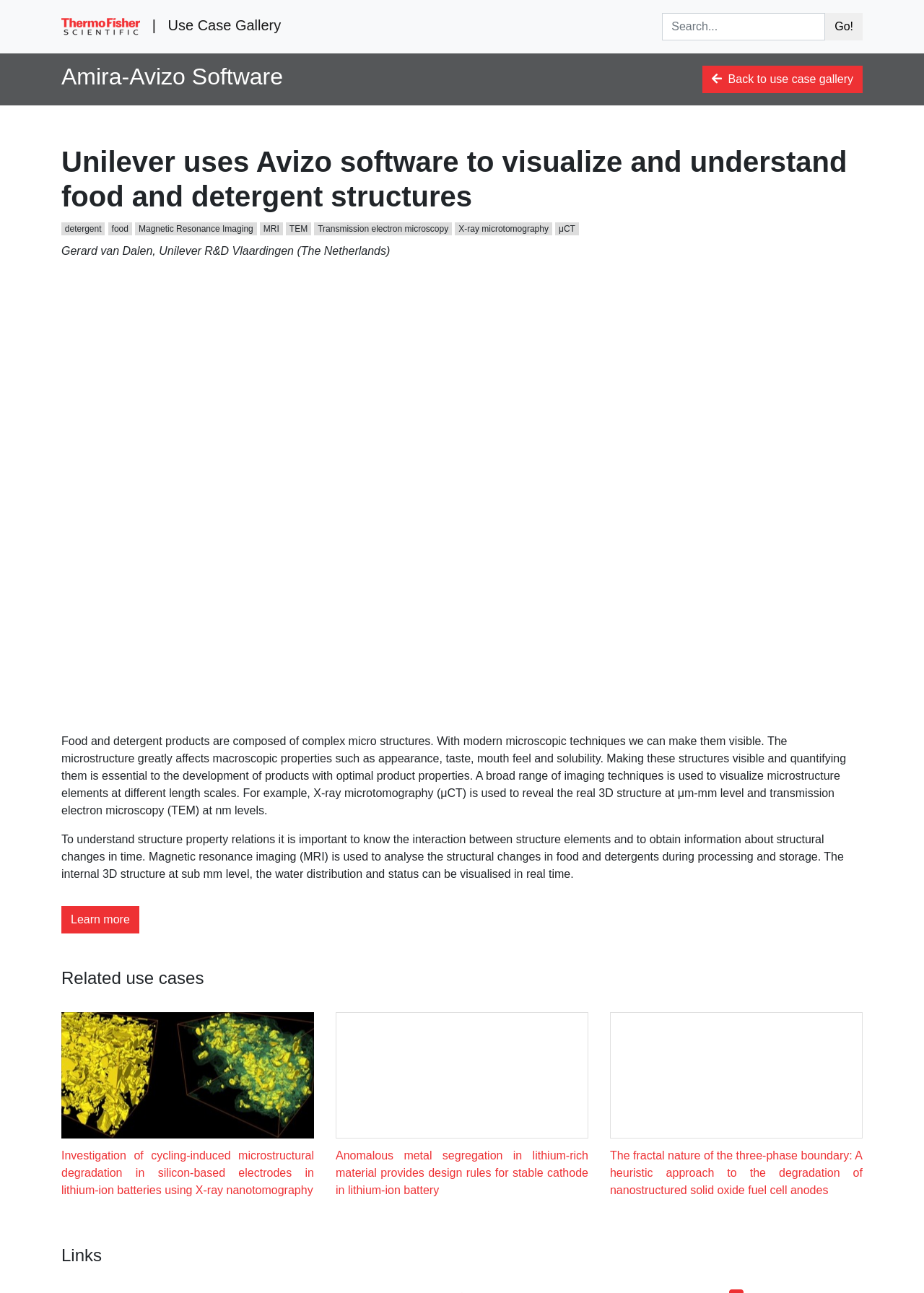Can you identify the bounding box coordinates of the clickable region needed to carry out this instruction: 'Go back to the use case gallery'? The coordinates should be four float numbers within the range of 0 to 1, stated as [left, top, right, bottom].

[0.76, 0.051, 0.934, 0.072]